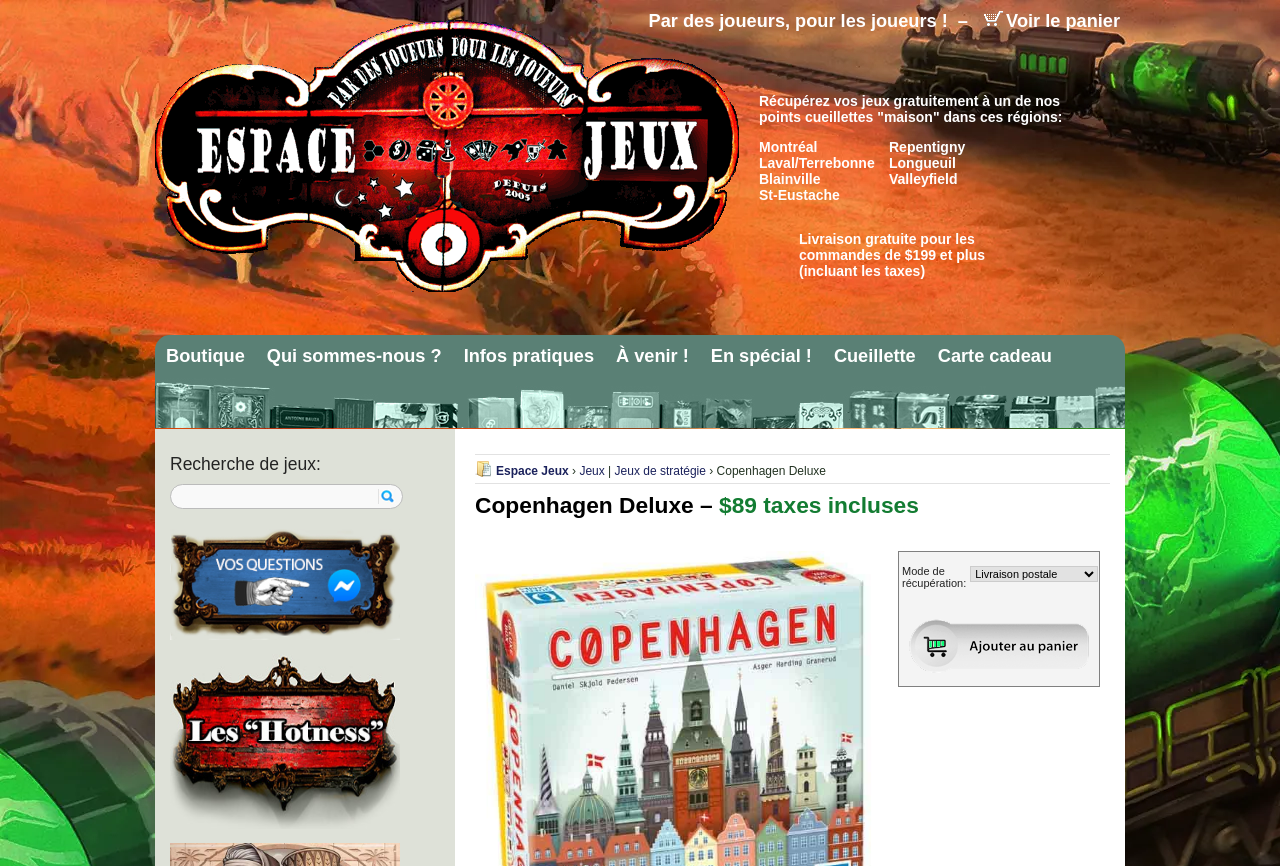Extract the primary header of the webpage and generate its text.

Copenhagen Deluxe – $89 taxes incluses